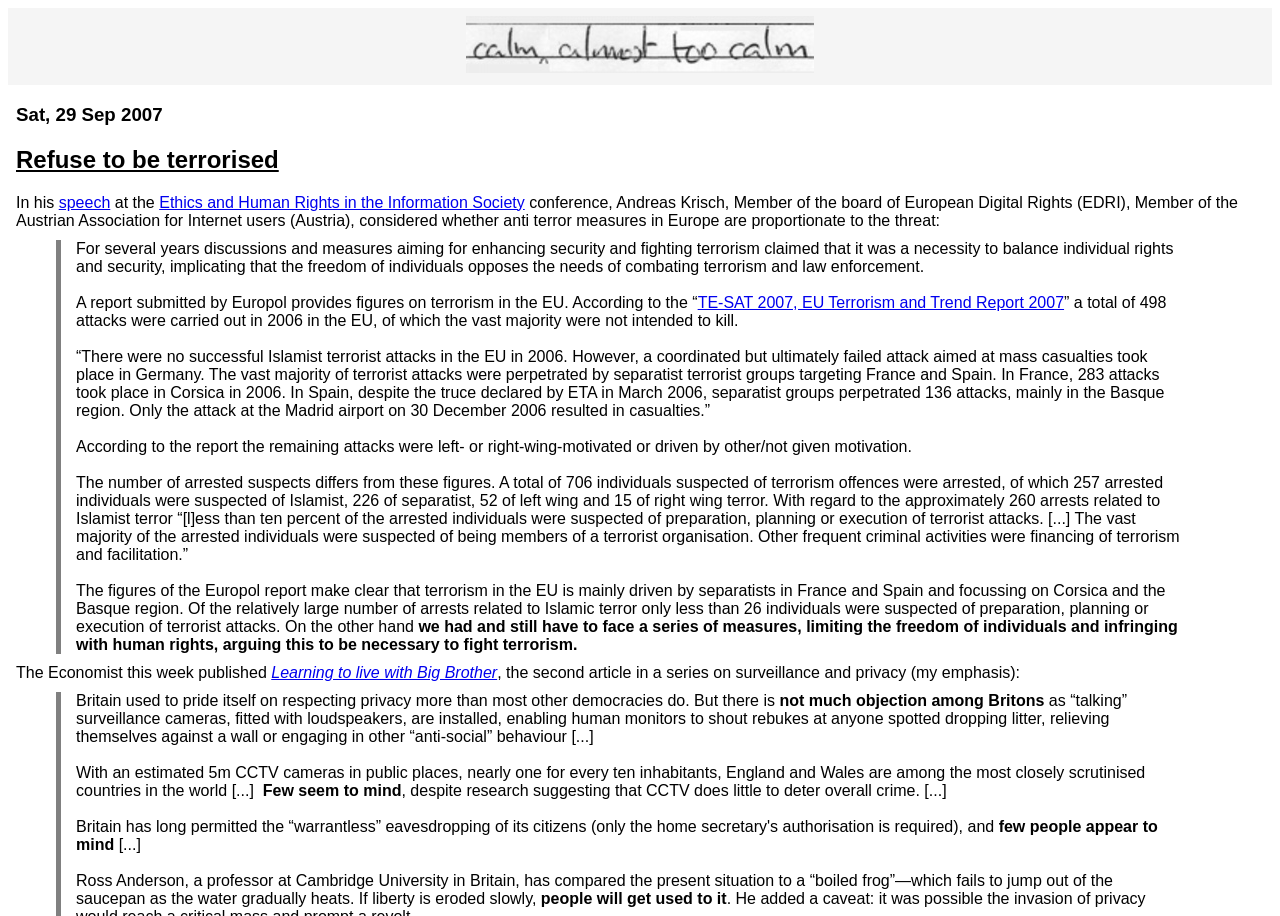Extract the bounding box coordinates for the described element: "alt="calm, almost too calm"". The coordinates should be represented as four float numbers between 0 and 1: [left, top, right, bottom].

[0.364, 0.064, 0.636, 0.083]